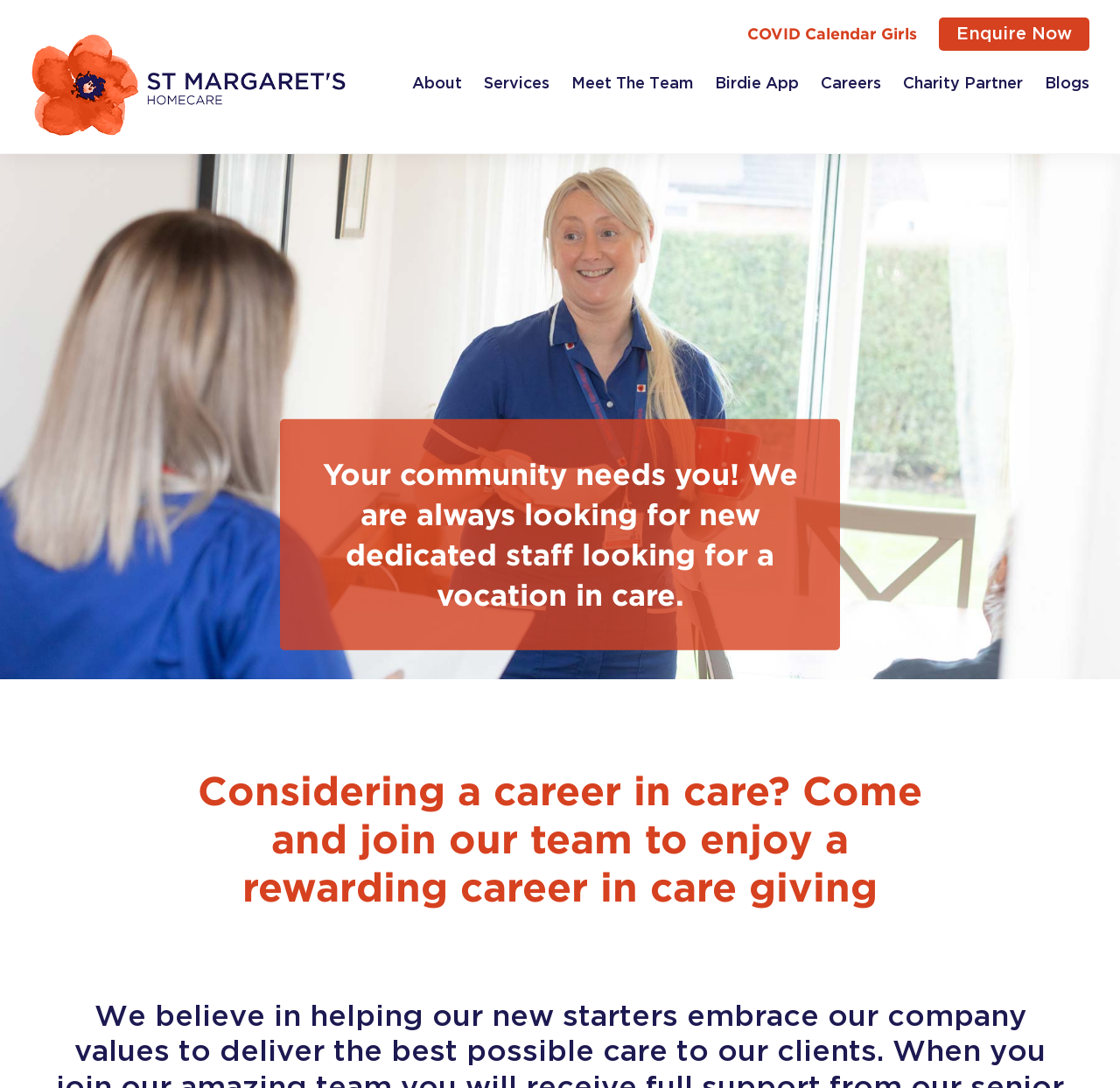Extract the main headline from the webpage and generate its text.

Considering a career in care? Come and join our team to enjoy a rewarding career in care giving